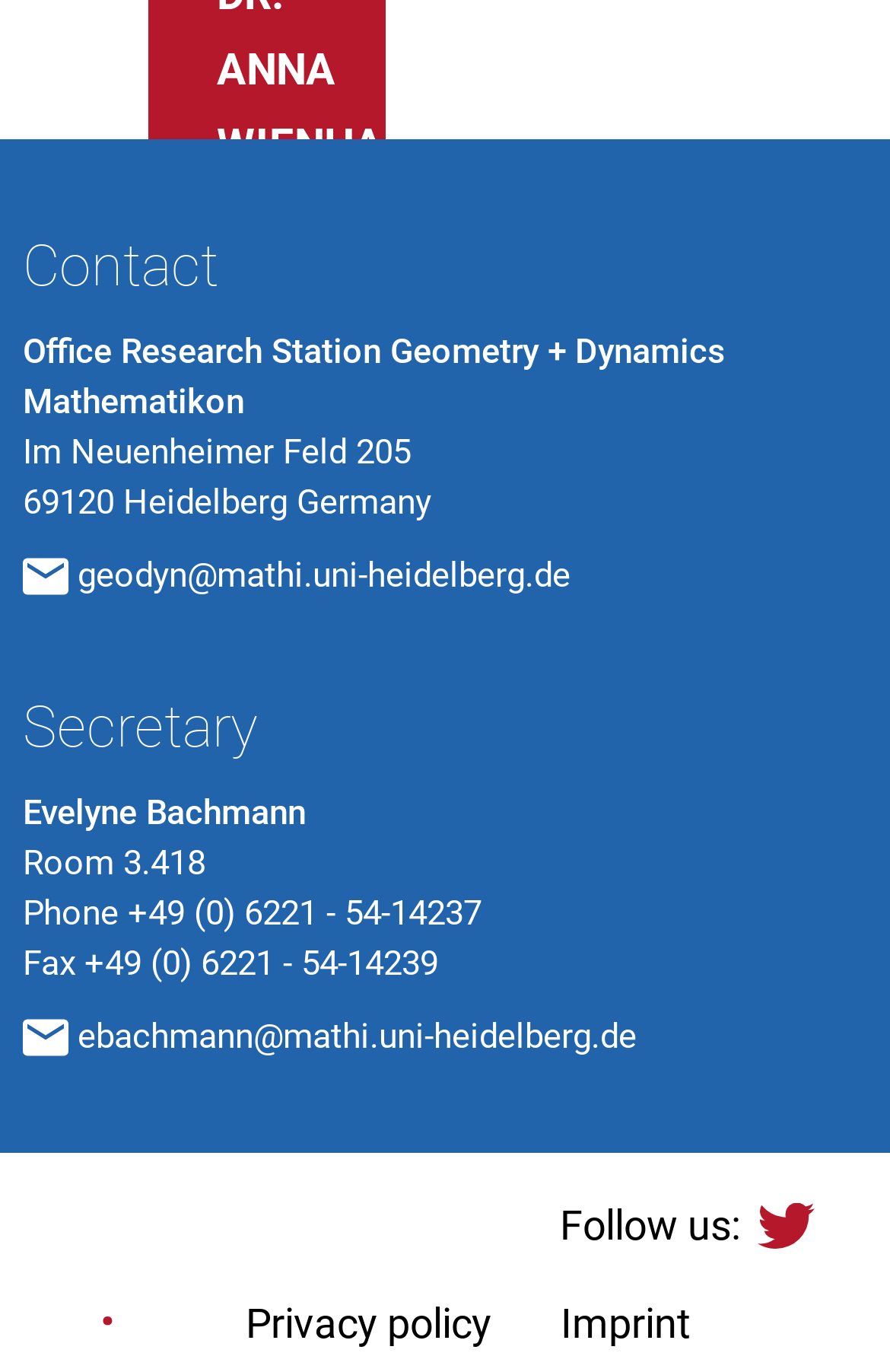Determine the bounding box coordinates of the element's region needed to click to follow the instruction: "Visit the YouTube channel". Provide these coordinates as four float numbers between 0 and 1, formatted as [left, top, right, bottom].

None